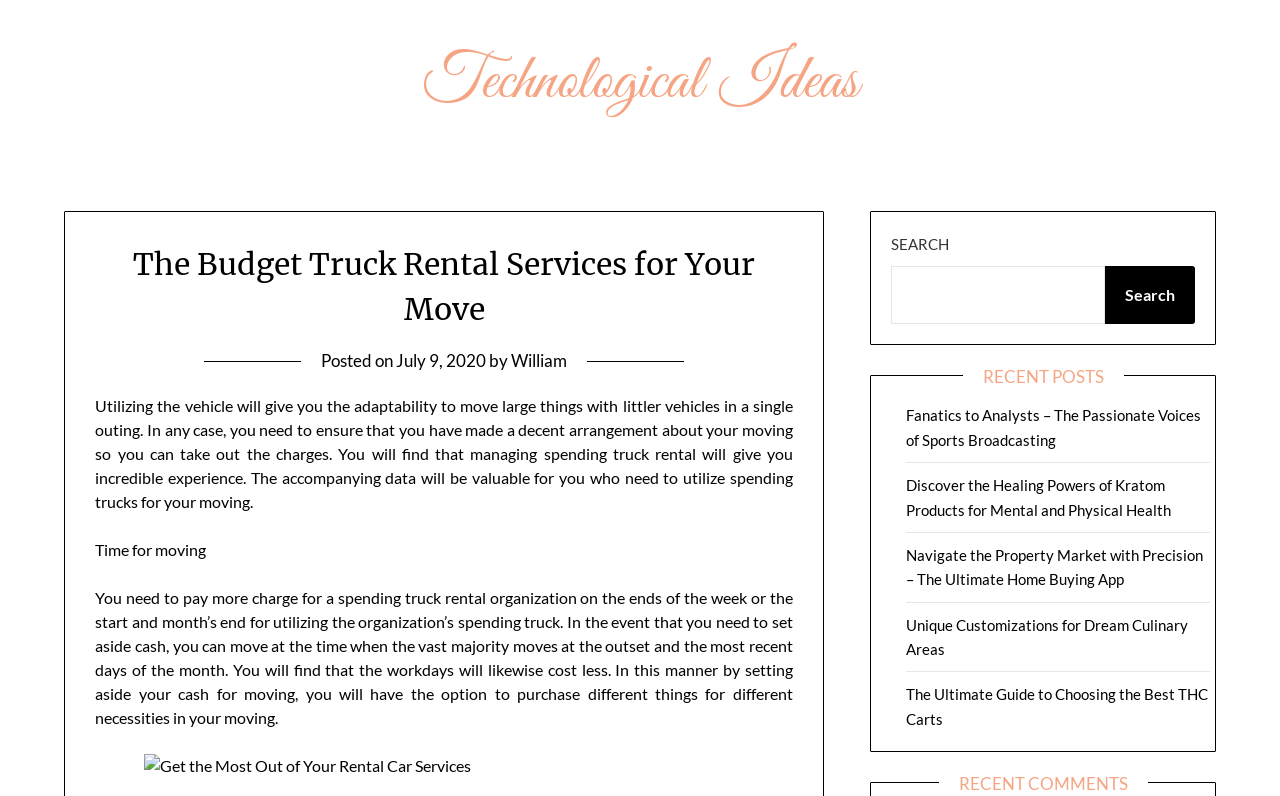Can you determine the bounding box coordinates of the area that needs to be clicked to fulfill the following instruction: "Click on the link to Technological Ideas"?

[0.33, 0.054, 0.67, 0.155]